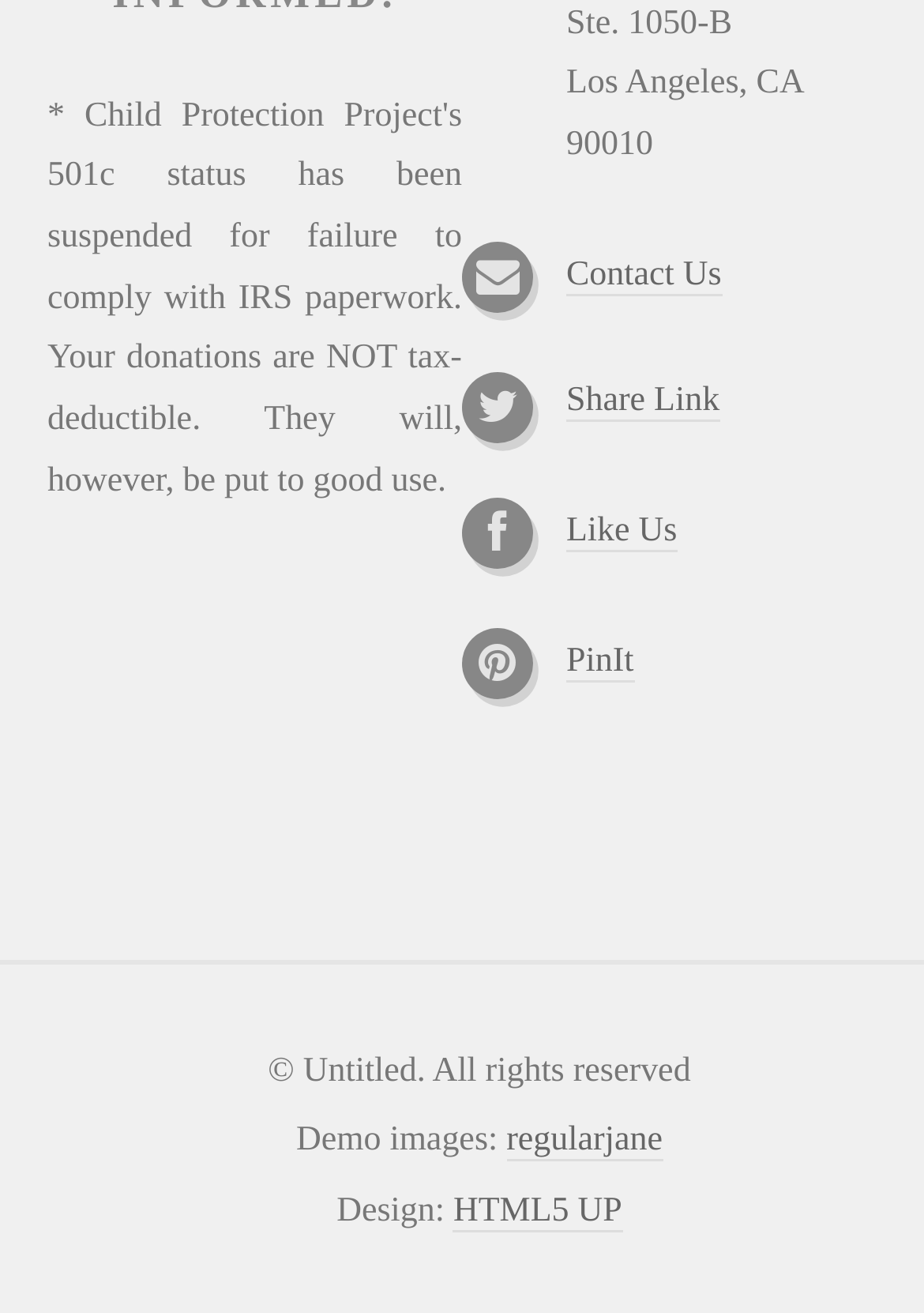With reference to the image, please provide a detailed answer to the following question: What is the city and state in the top section?

I found the static text element 'Los Angeles, CA 90010' at the top section of the webpage, which indicates the city and state.